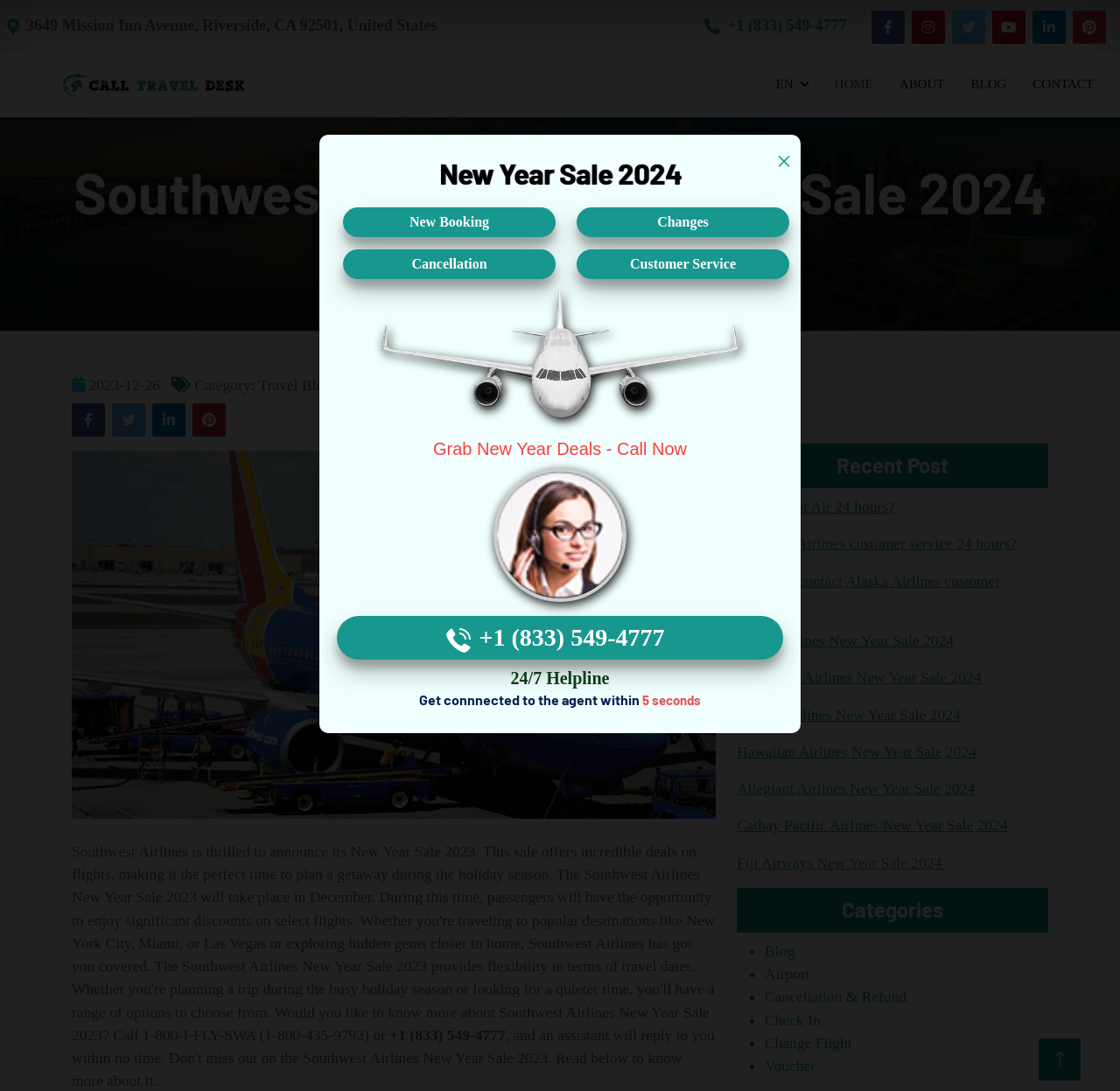Can you identify and provide the main heading of the webpage?

Southwest Airlines New Year Sale 2024